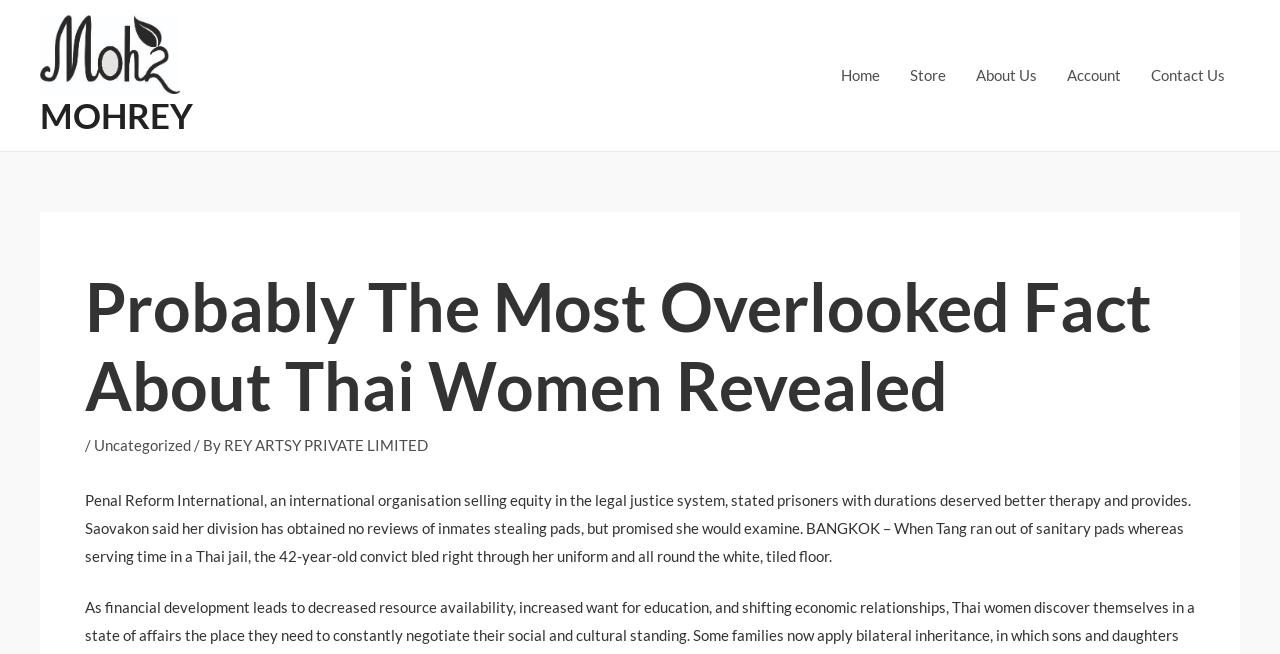Using the elements shown in the image, answer the question comprehensively: Who is the author of the article?

I found the author's name by looking at the link element with the text 'REY ARTSY PRIVATE LIMITED', which is located under the 'HeaderAsNonLandmark' element. This link is likely the author's byline or credit.